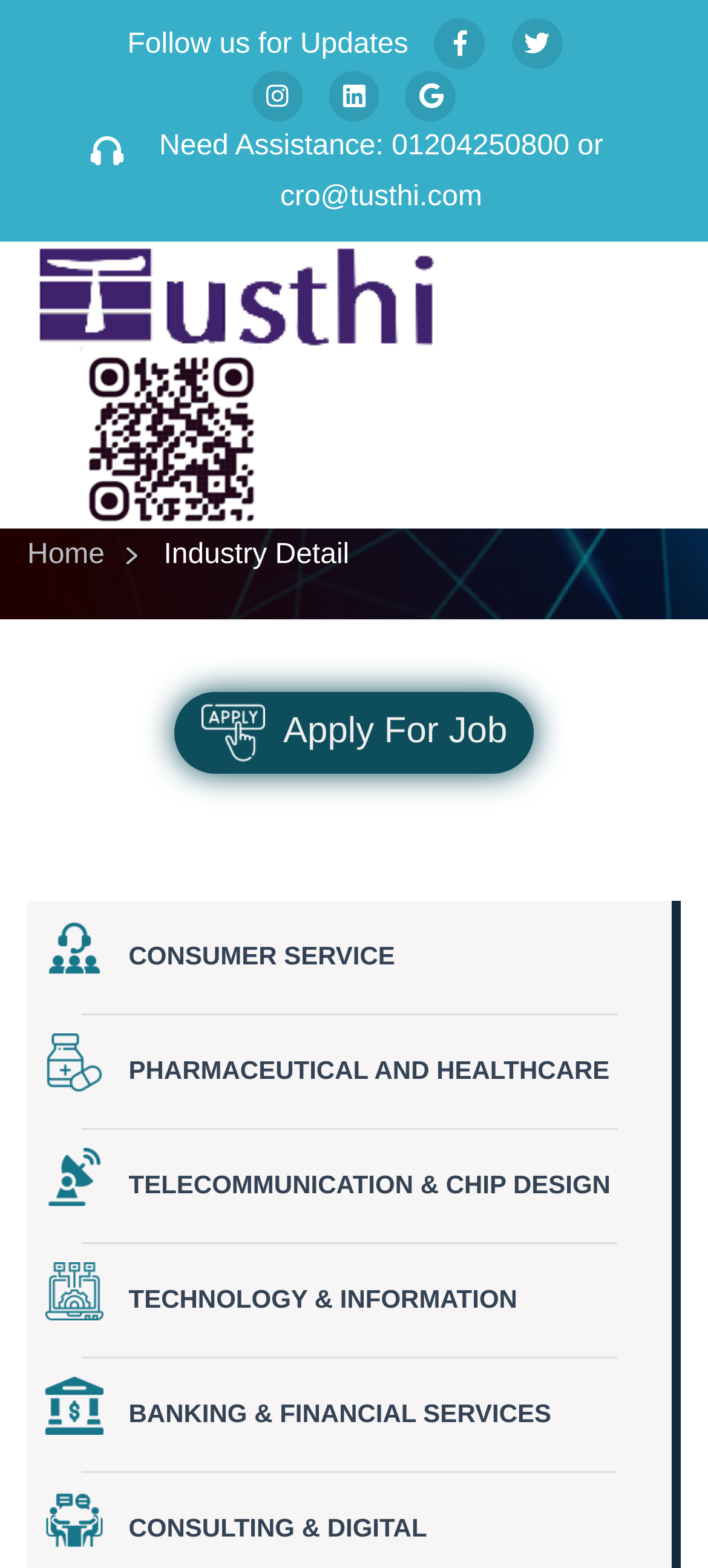Locate the bounding box coordinates of the element's region that should be clicked to carry out the following instruction: "go to home page". The coordinates need to be four float numbers between 0 and 1, i.e., [left, top, right, bottom].

None